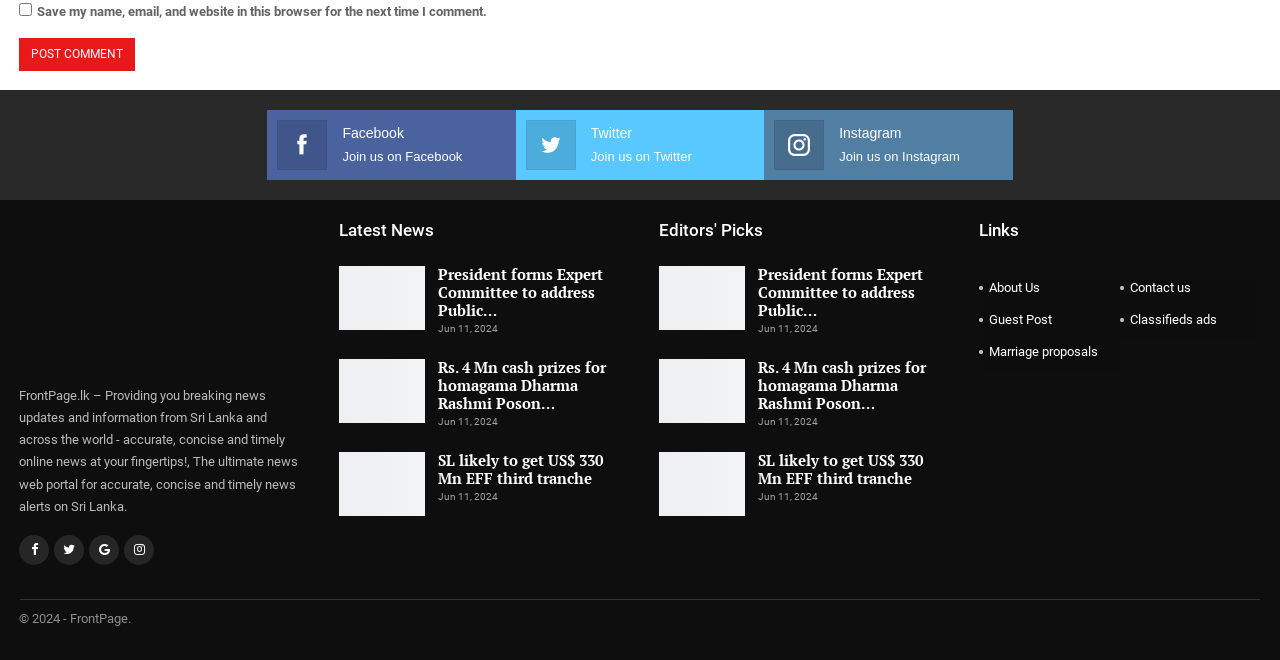Based on the image, give a detailed response to the question: What is the title of the first news article?

In the second column of the footer, there is a section titled 'Latest News'. The first news article in this section is titled 'President forms Expert Committee to address Public…'.